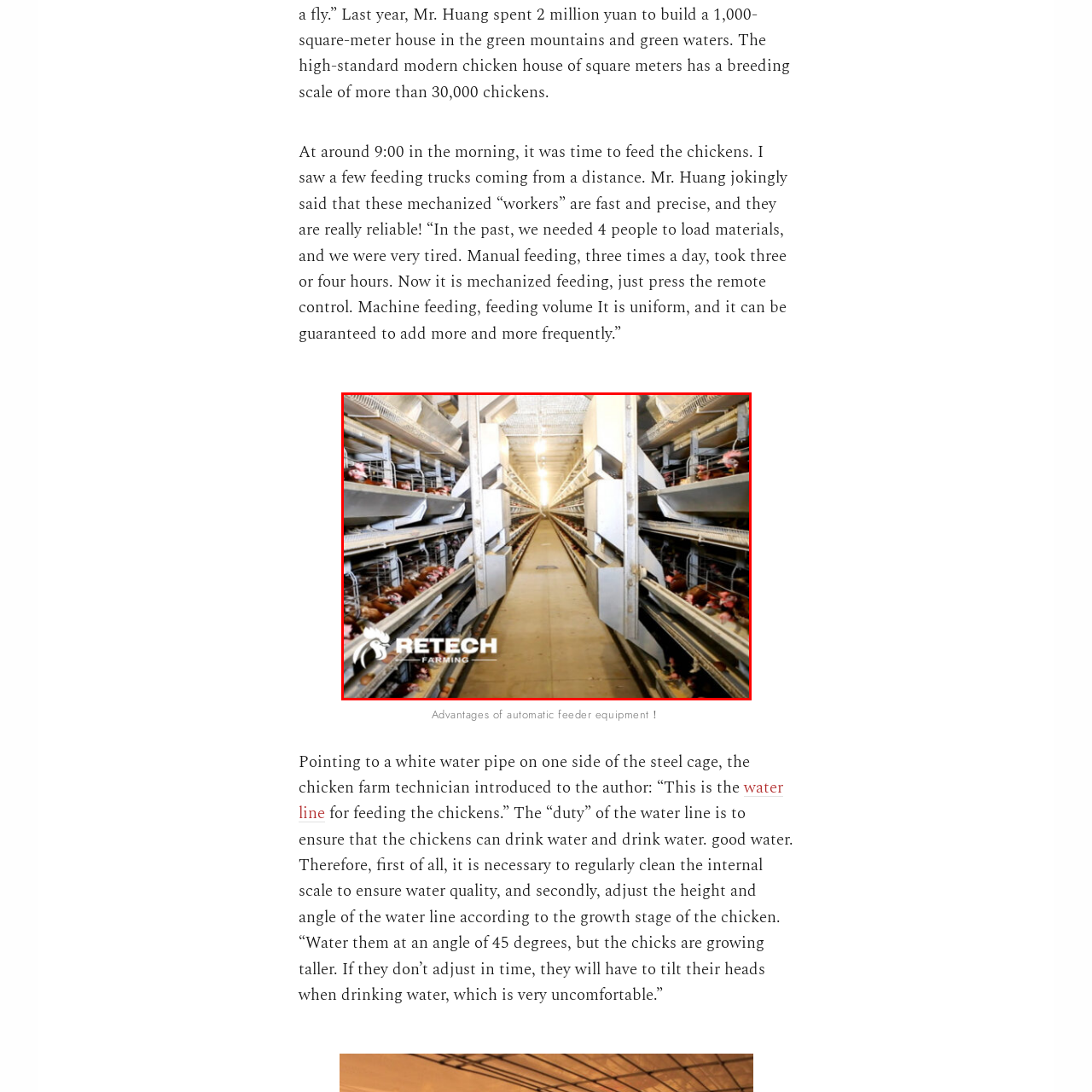What is the purpose of the automated feeding systems?
Observe the image within the red bounding box and generate a detailed answer, ensuring you utilize all relevant visual cues.

According to the caption, the automated feeding systems have simplified the feeding process, which previously required multiple workers and significant time, and now can be controlled remotely, ensuring consistent and efficient feeding.